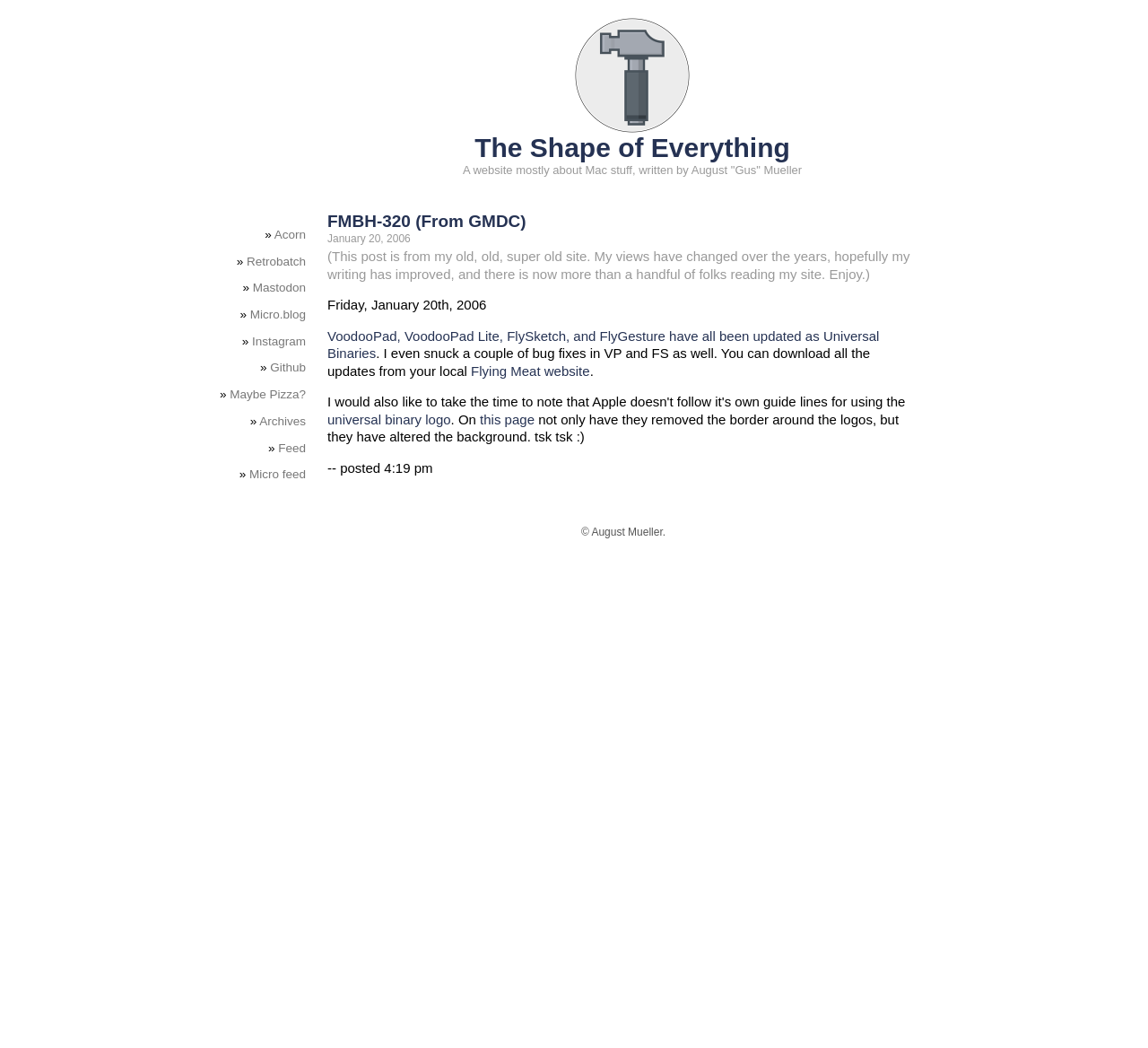Bounding box coordinates must be specified in the format (top-left x, top-left y, bottom-right x, bottom-right y). All values should be floating point numbers between 0 and 1. What are the bounding box coordinates of the UI element described as: parent_node: The Shape of Everything

[0.501, 0.104, 0.601, 0.132]